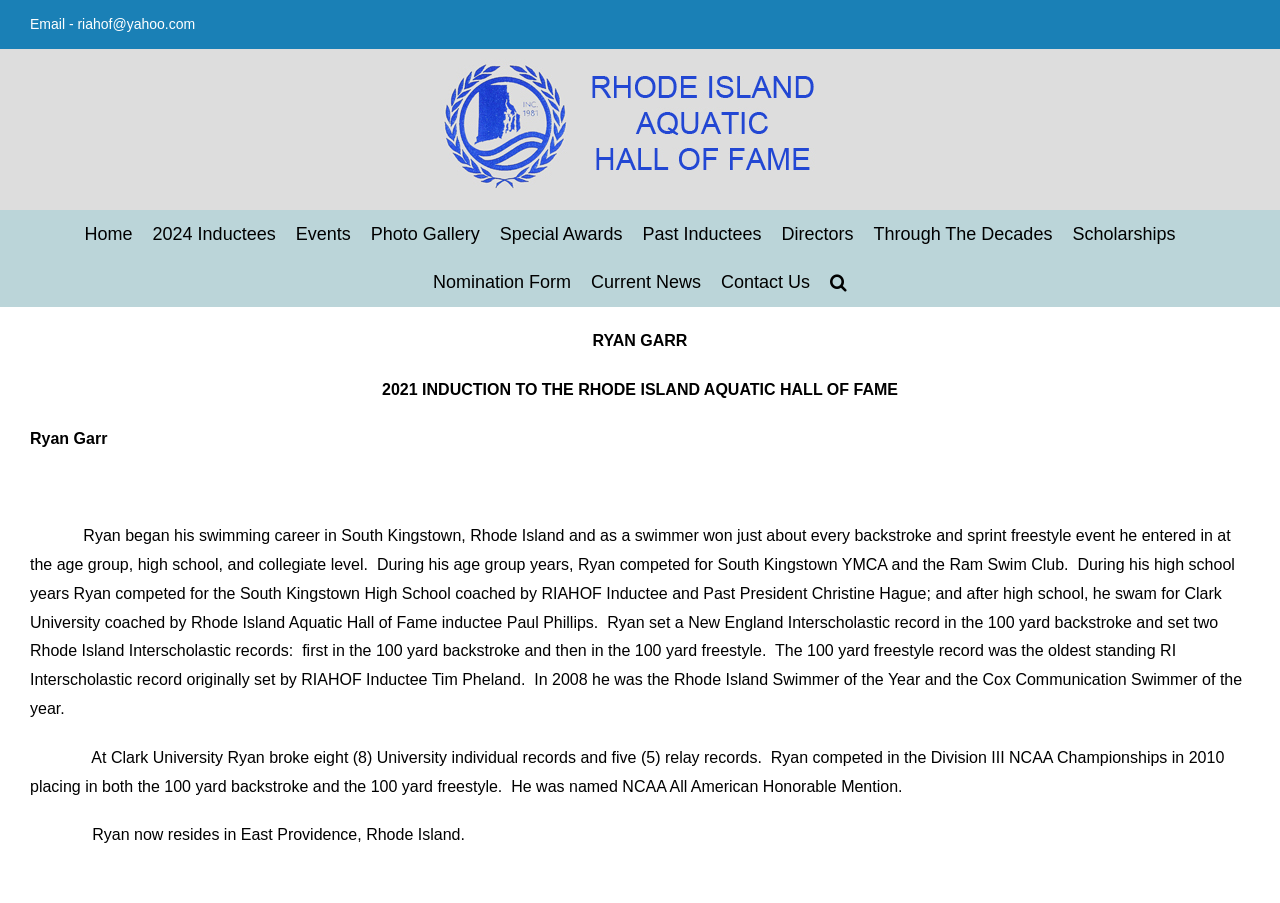Locate the bounding box coordinates of the clickable element to fulfill the following instruction: "View All Posts". Provide the coordinates as four float numbers between 0 and 1 in the format [left, top, right, bottom].

None